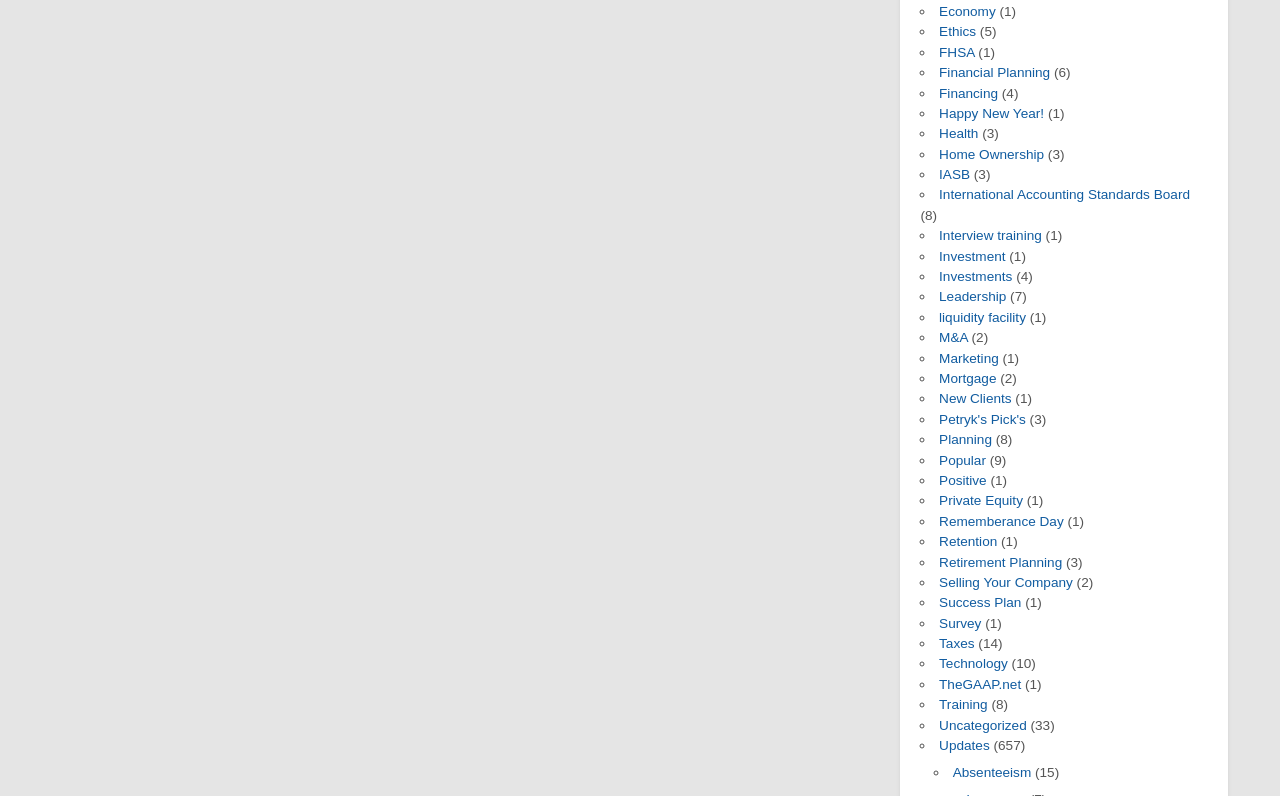Specify the bounding box coordinates for the region that must be clicked to perform the given instruction: "Read about Happy New Year!".

[0.734, 0.133, 0.816, 0.152]